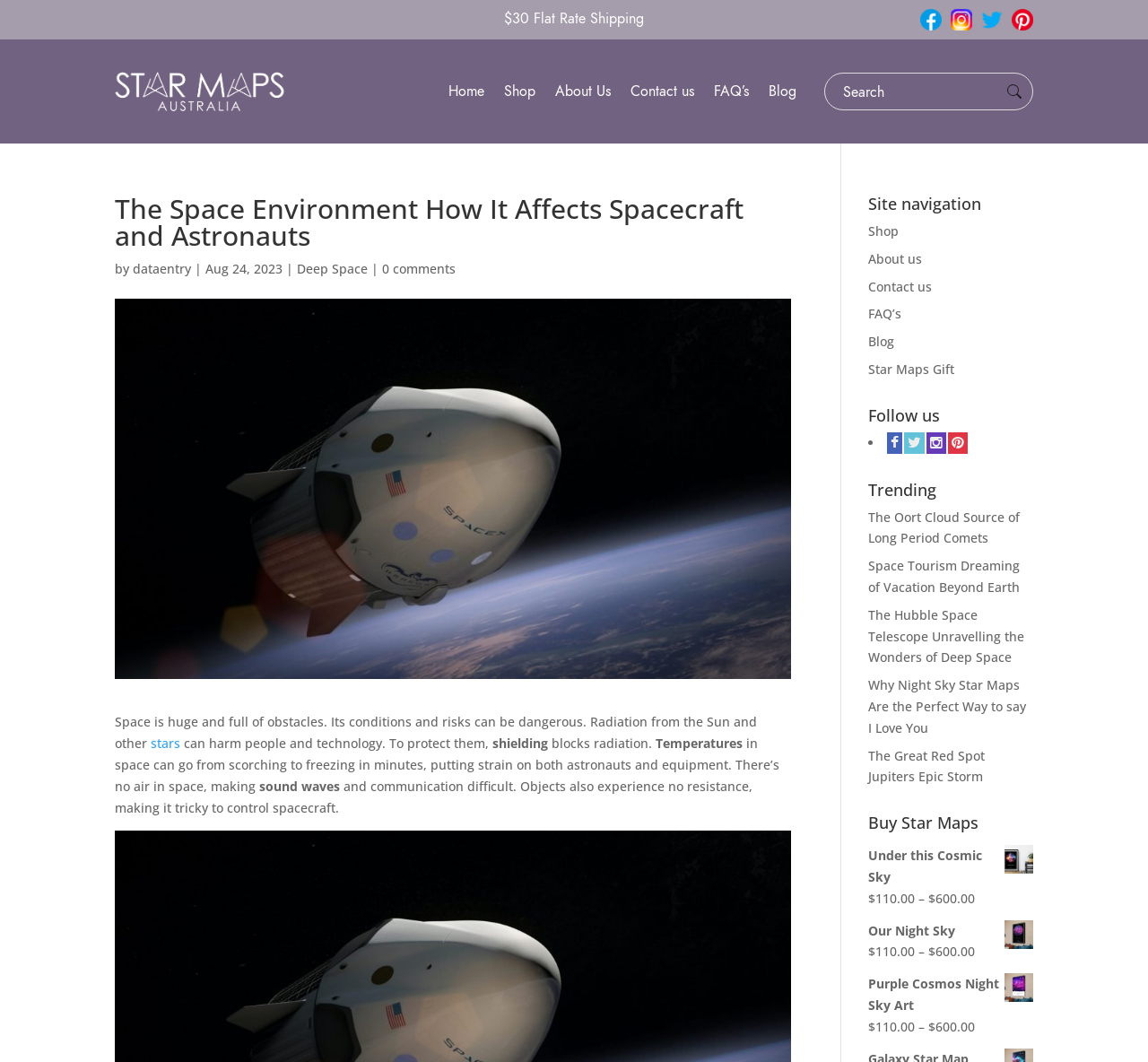What is the range of temperatures in space?
Give a single word or phrase as your answer by examining the image.

Scorching to freezing